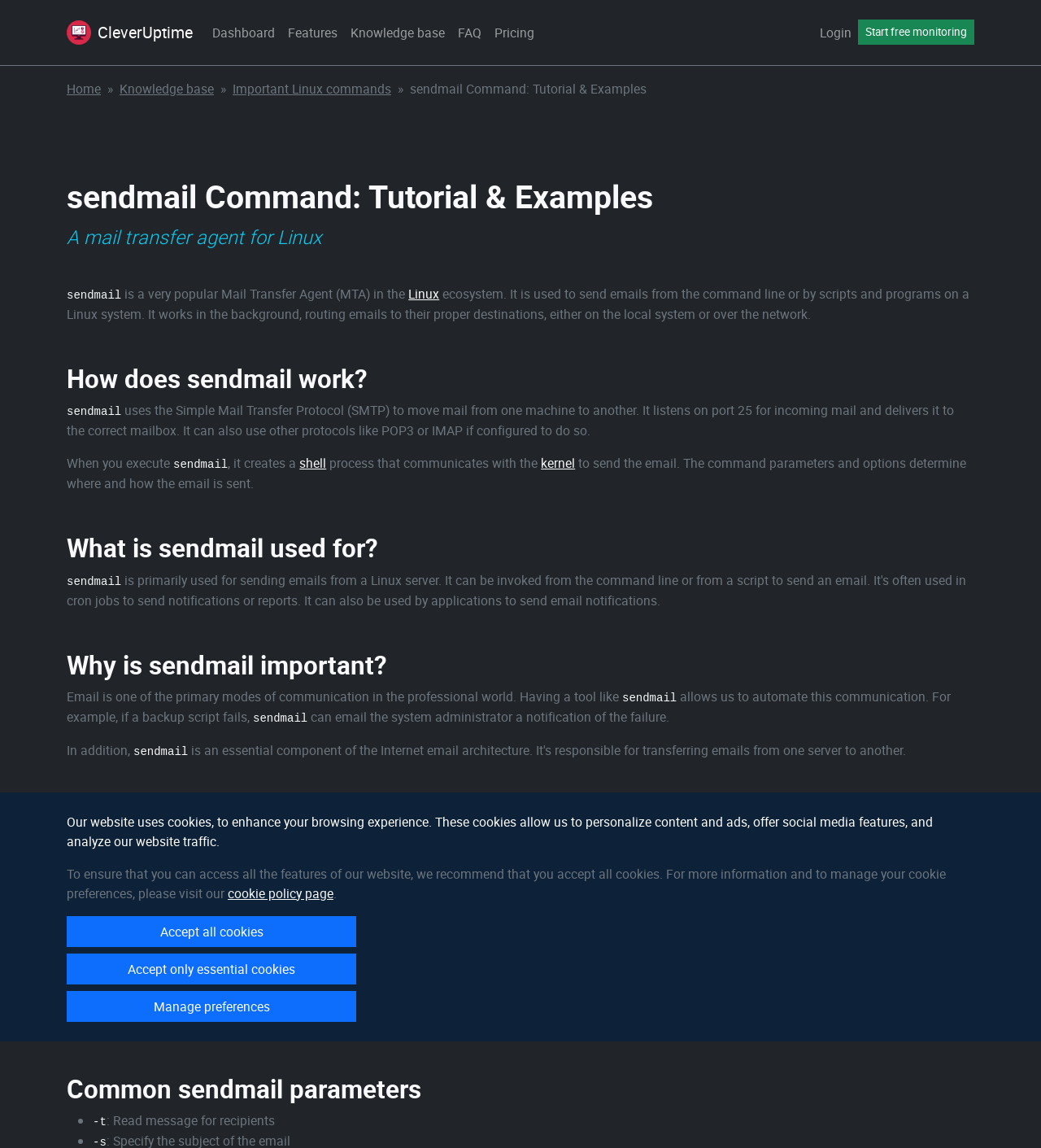Provide a short, one-word or phrase answer to the question below:
How do you add a subject to an email using sendmail?

Using -s option